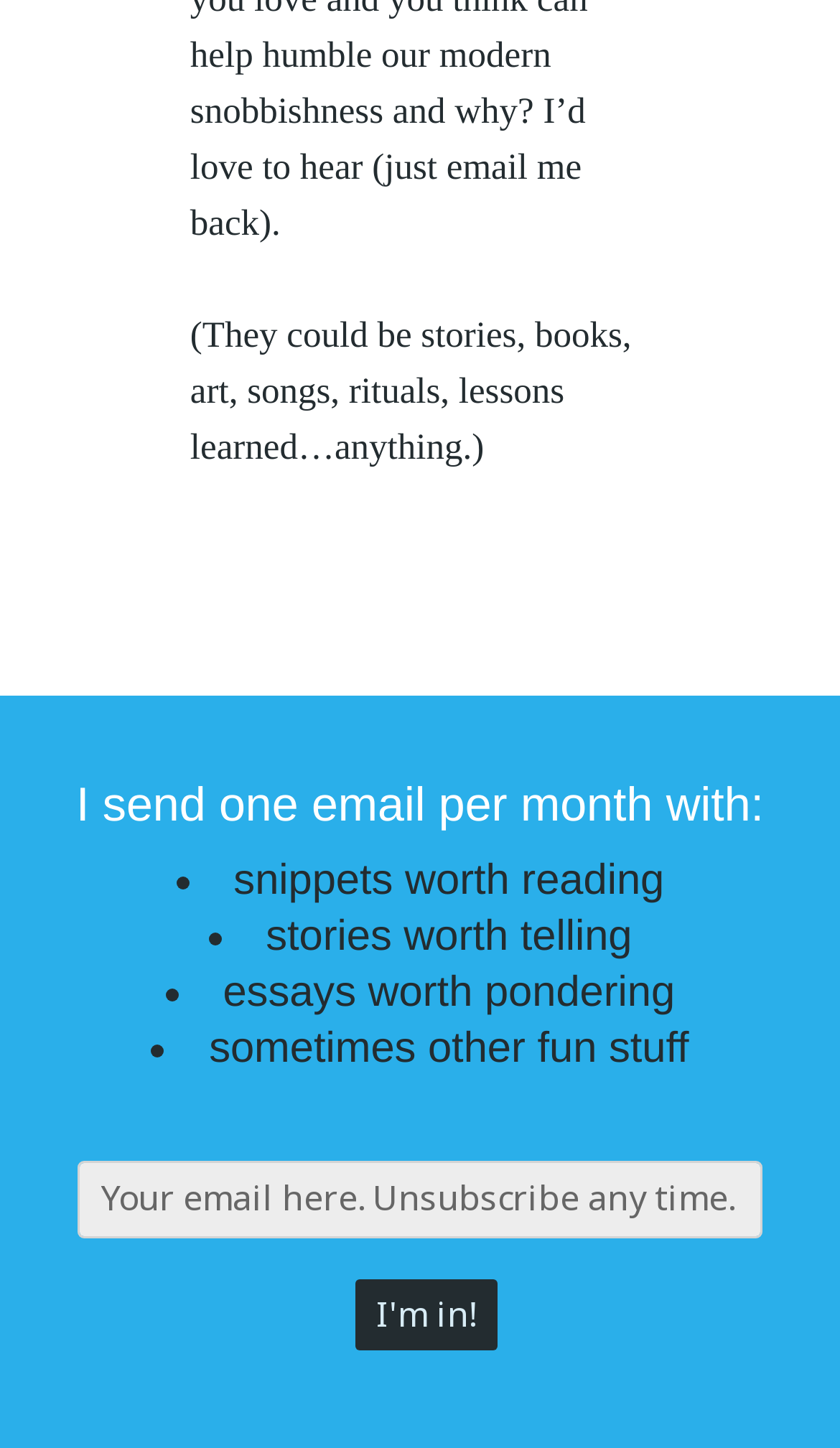Given the webpage screenshot, identify the bounding box of the UI element that matches this description: "name="subscribe" value="I'm in!"".

[0.422, 0.883, 0.591, 0.932]